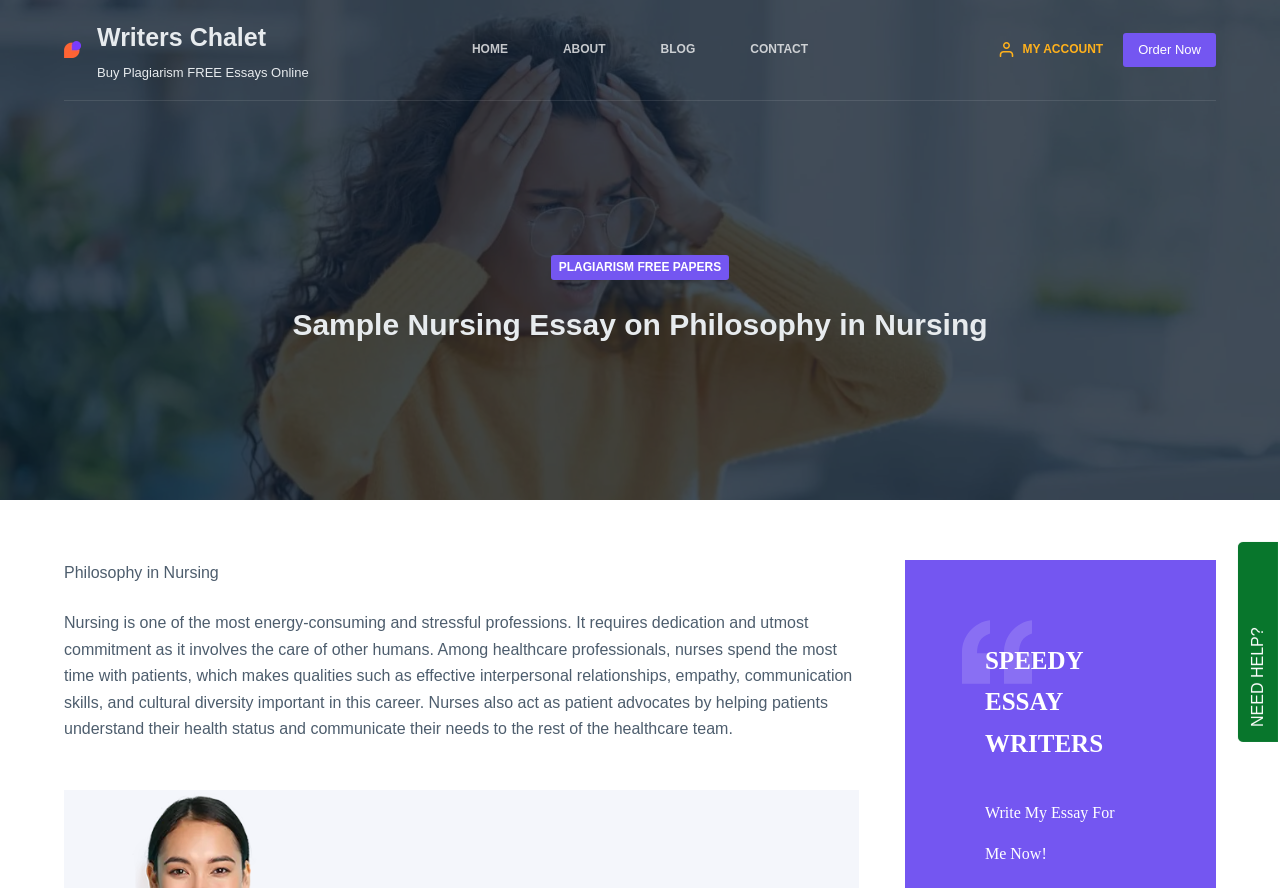Respond to the question below with a concise word or phrase:
What is the purpose of the nurses?

Care of other humans